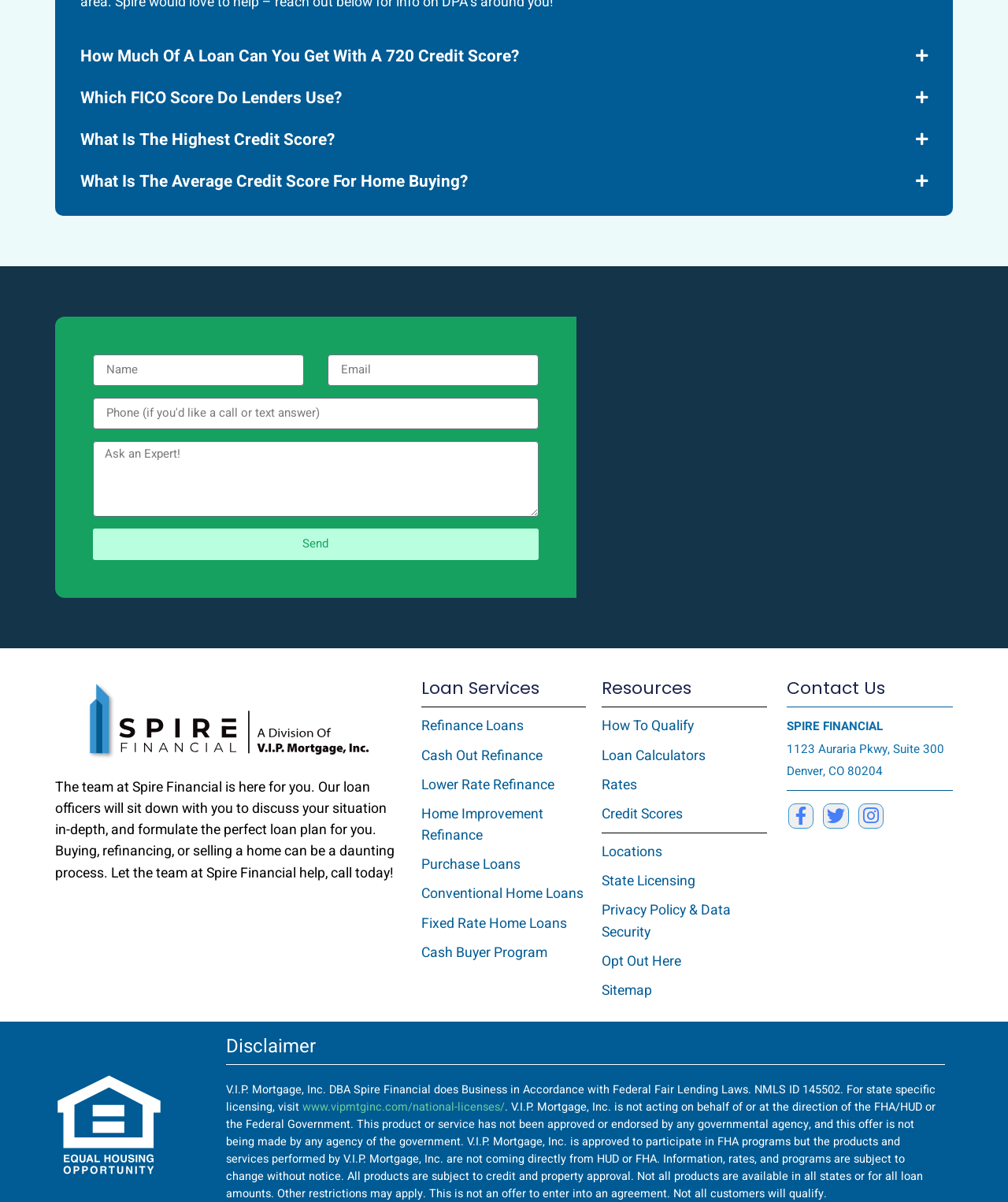What is the phone number for contact?
Provide a one-word or short-phrase answer based on the image.

Not provided